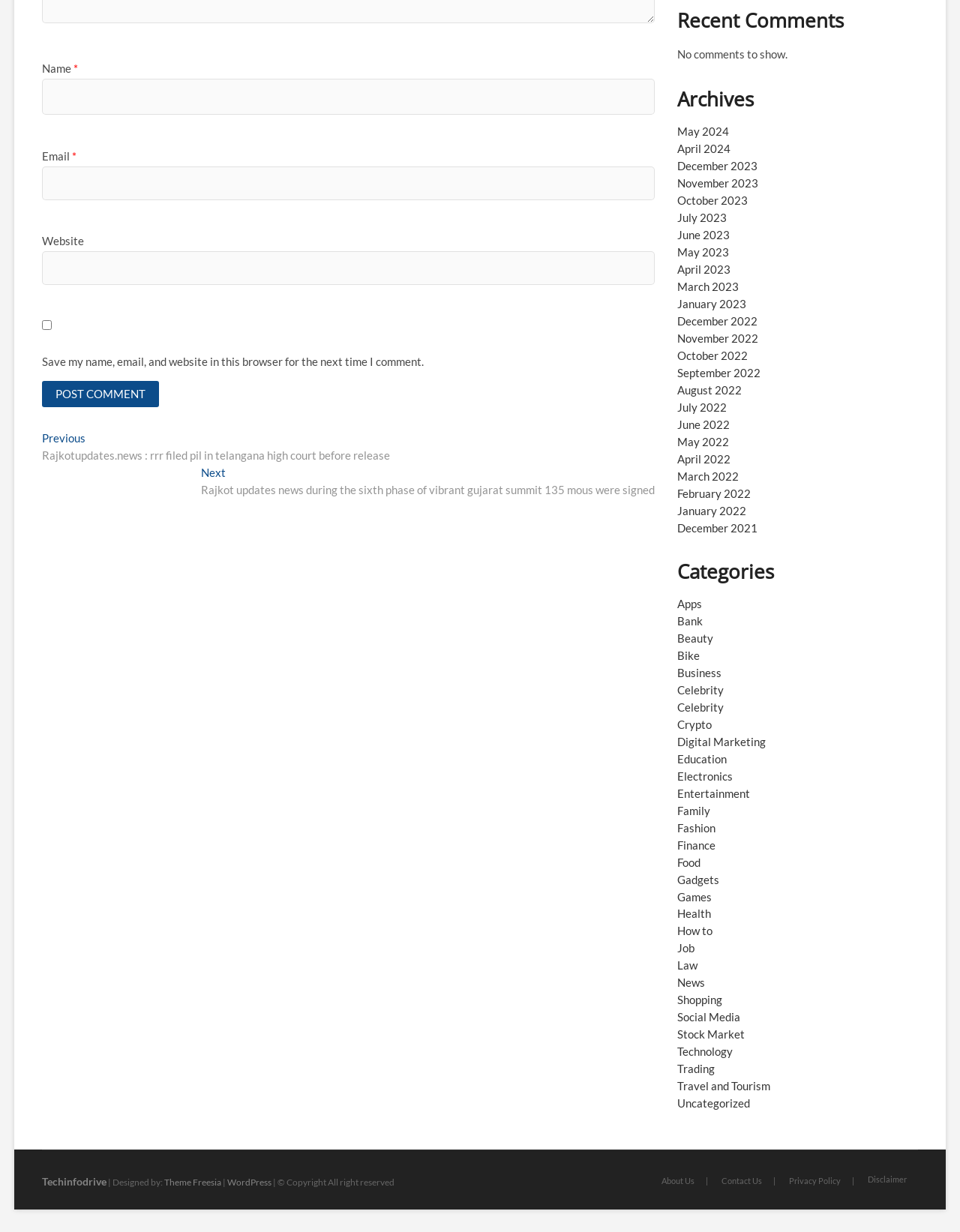Using the description: "parent_node: Email * aria-describedby="email-notes" name="email"", determine the UI element's bounding box coordinates. Ensure the coordinates are in the format of four float numbers between 0 and 1, i.e., [left, top, right, bottom].

[0.044, 0.135, 0.682, 0.162]